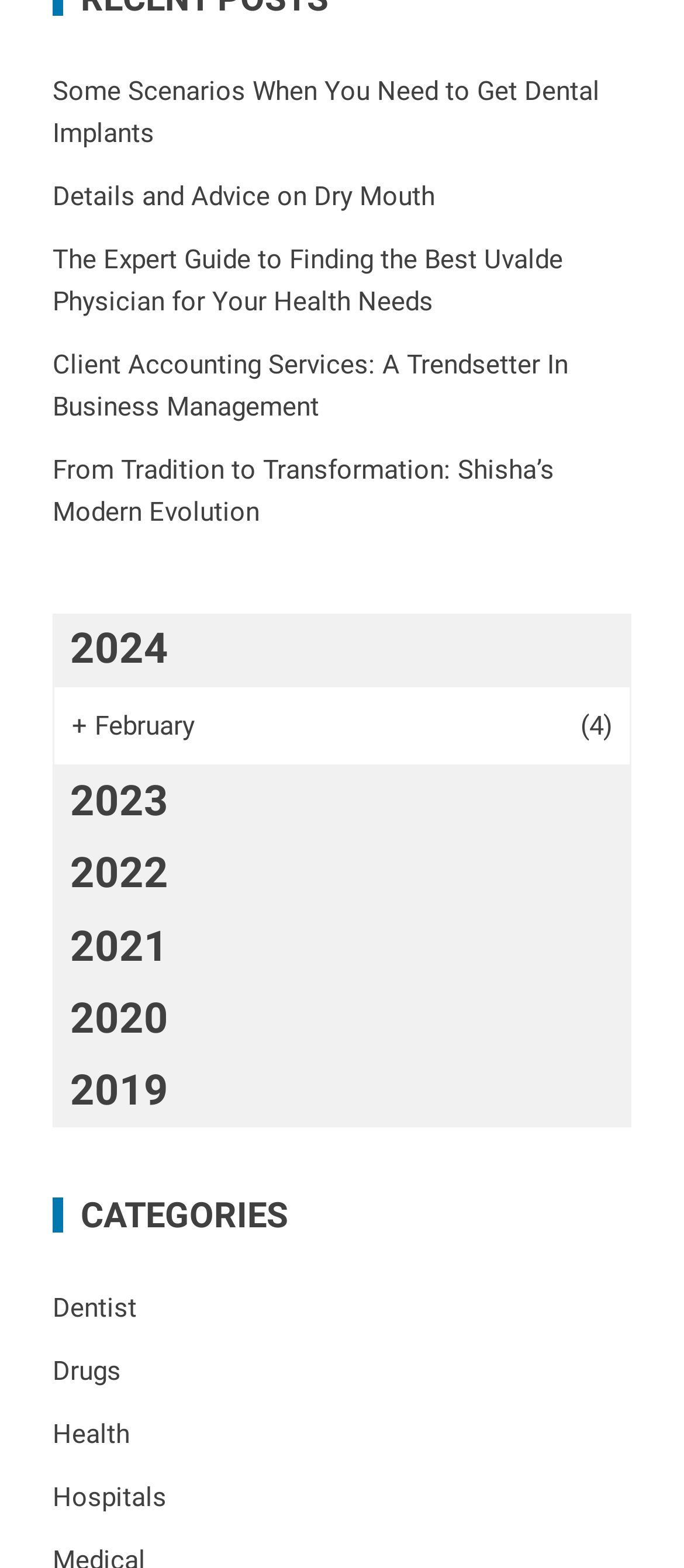Highlight the bounding box coordinates of the region I should click on to meet the following instruction: "Read about dry mouth".

[0.077, 0.115, 0.636, 0.135]